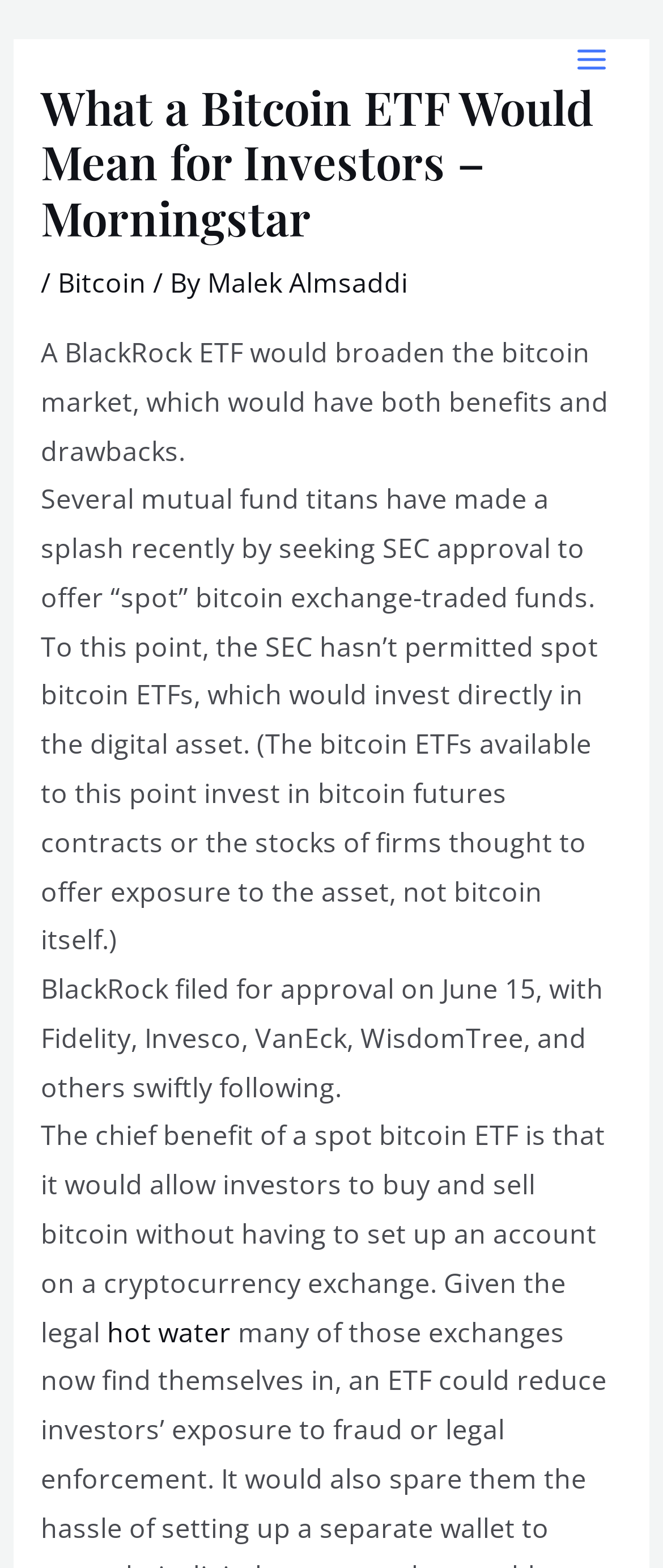Carefully examine the image and provide an in-depth answer to the question: What is the topic of the article?

The topic of the article can be determined by reading the header 'What a Bitcoin ETF Would Mean for Investors – Morningstar' and the subsequent paragraphs that discuss the benefits and drawbacks of a spot bitcoin ETF.